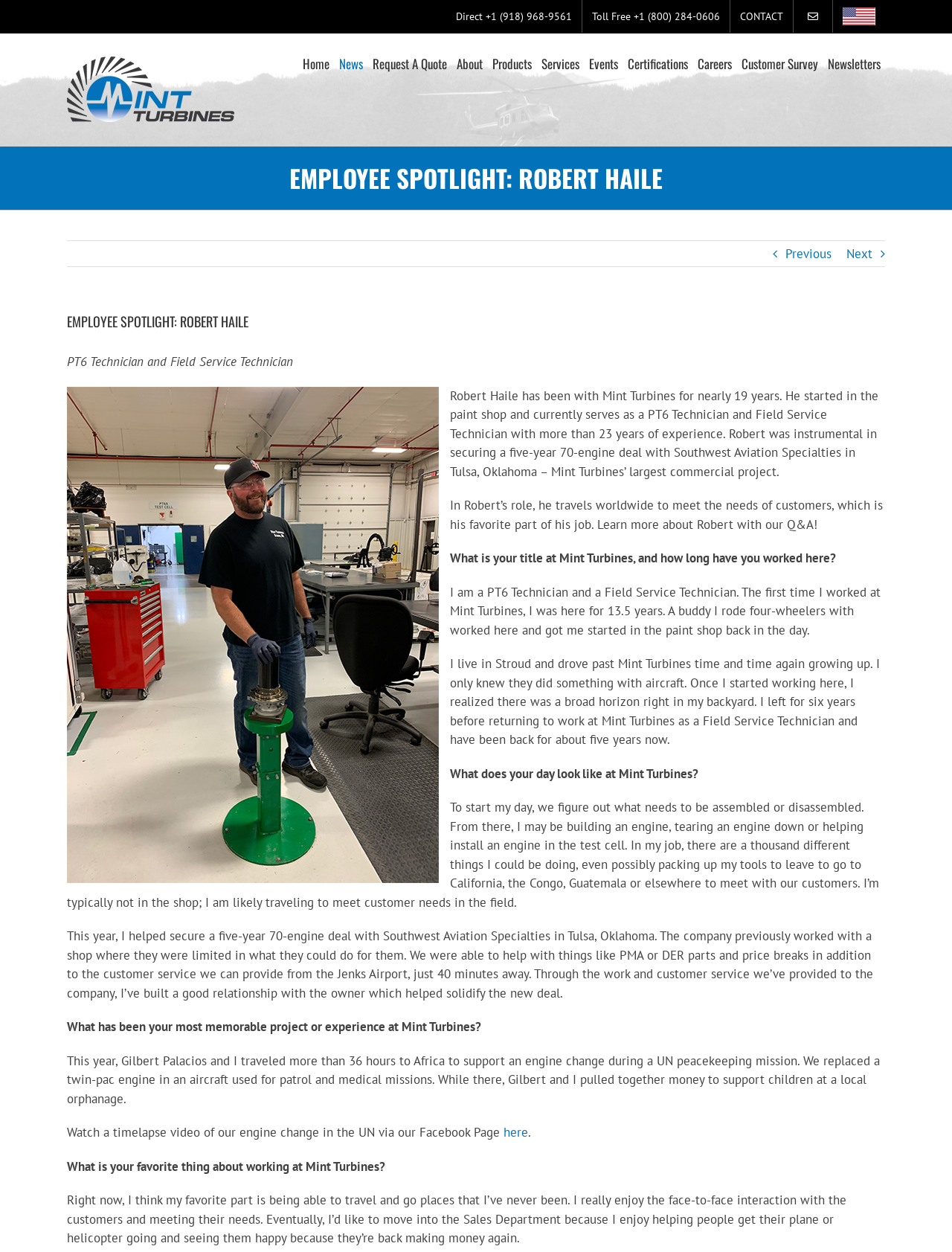How long has Robert Haile worked at Mint Turbines?
Refer to the image and provide a detailed answer to the question.

According to the webpage, Robert Haile has been with Mint Turbines for nearly 19 years, as mentioned in the text.